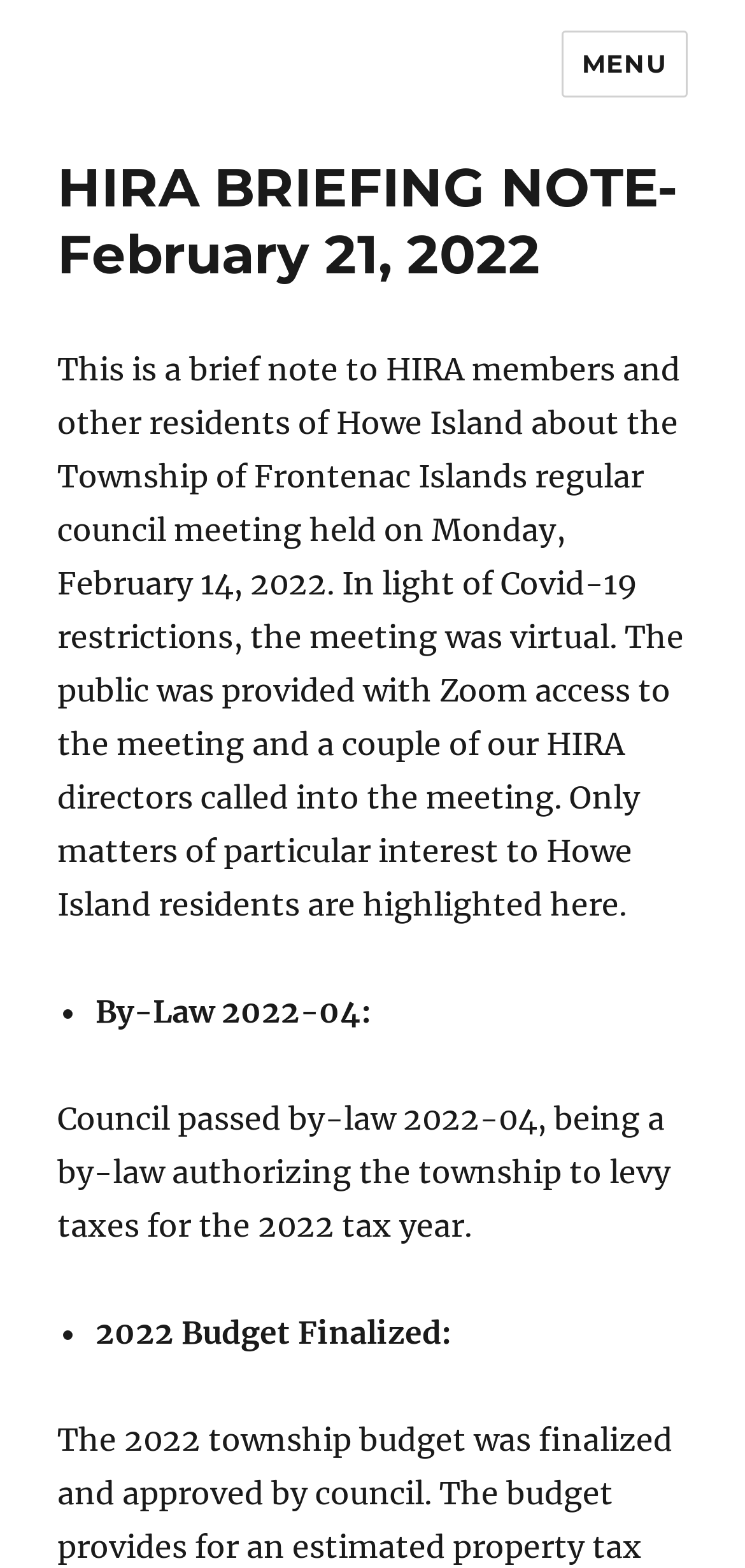Observe the image and answer the following question in detail: Who attended the council meeting?

The webpage states that a couple of HIRA directors called into the virtual council meeting, indicating that they attended the meeting.